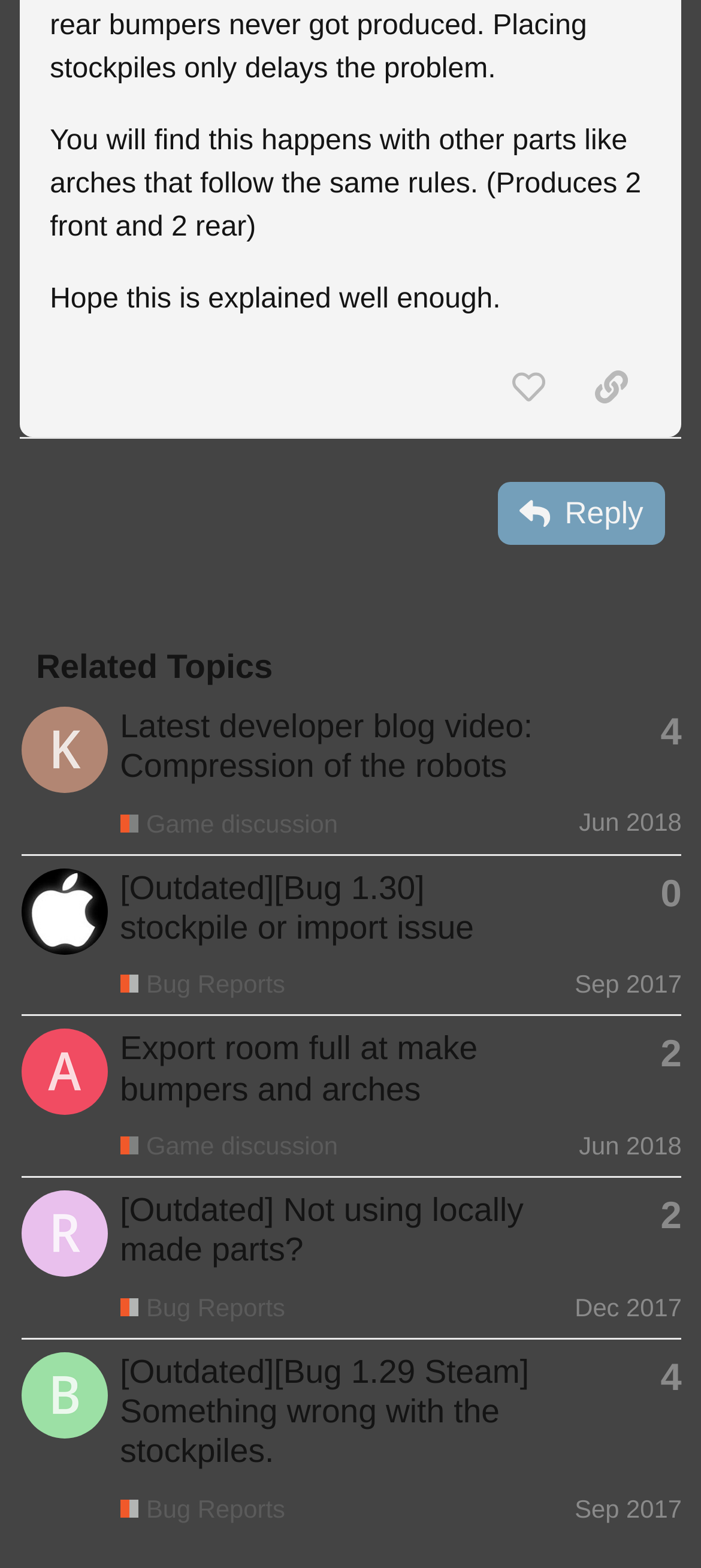Could you highlight the region that needs to be clicked to execute the instruction: "Like this post"?

[0.695, 0.224, 0.813, 0.269]